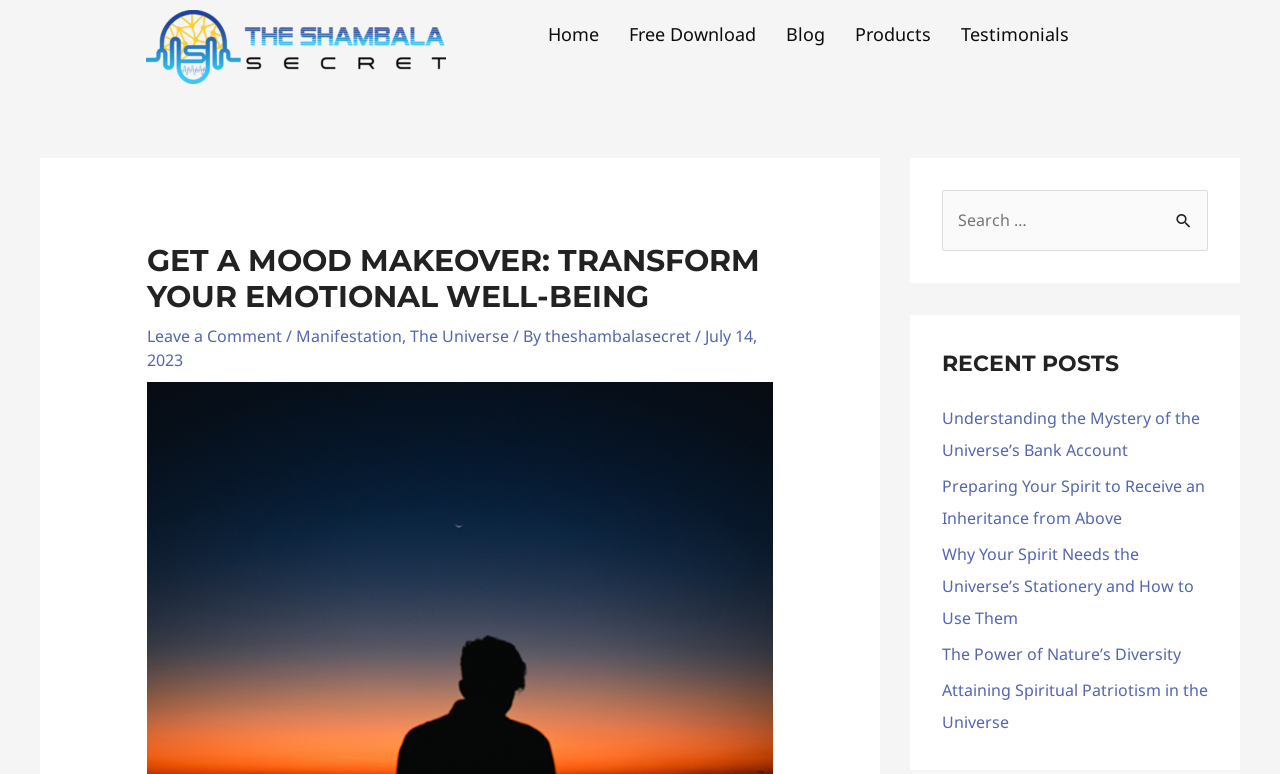Please identify the bounding box coordinates of the element I should click to complete this instruction: 'Download something for free'. The coordinates should be given as four float numbers between 0 and 1, like this: [left, top, right, bottom].

[0.48, 0.013, 0.602, 0.075]